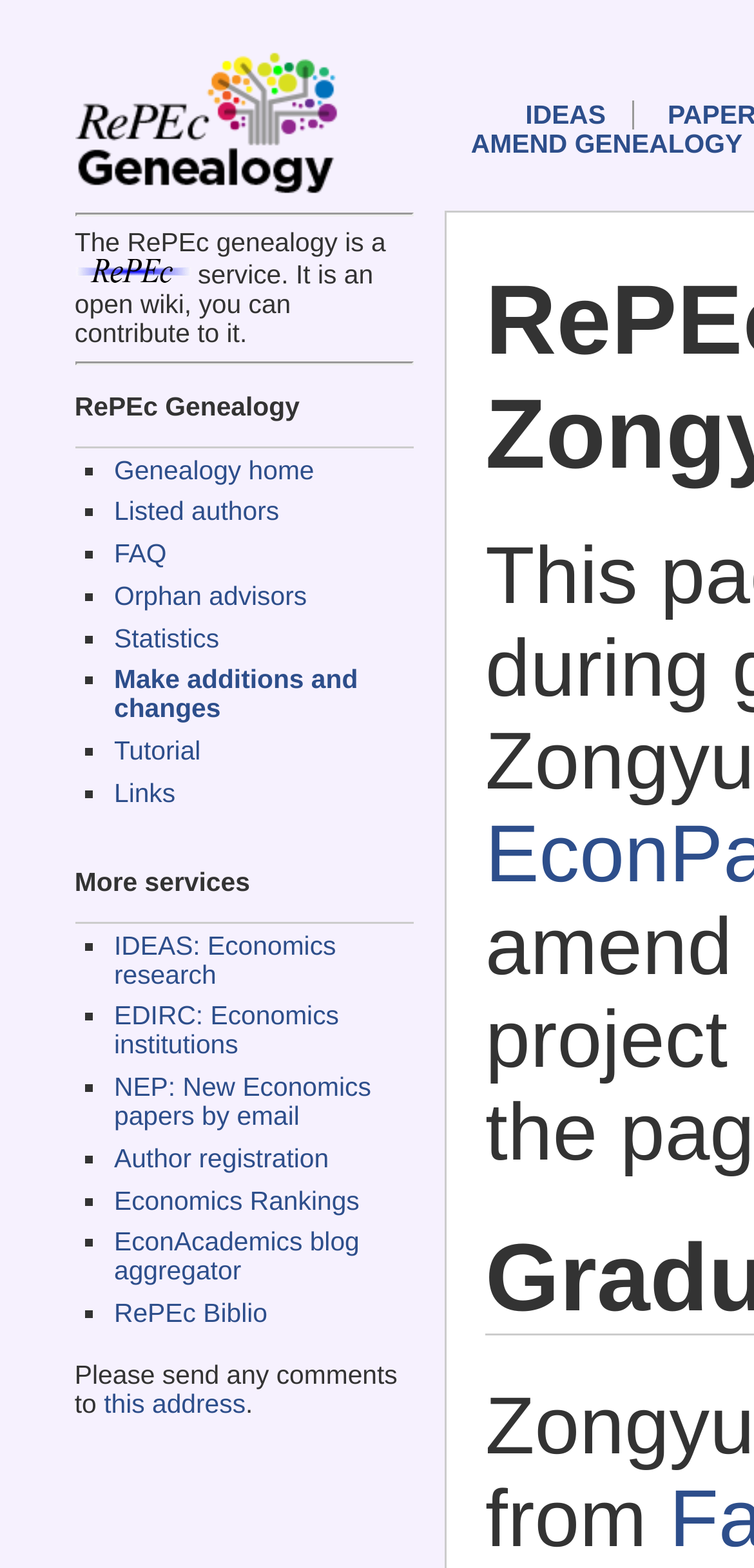Explain in detail what you observe on this webpage.

The webpage is a RePEc Genealogy page for Zongyuan Li. At the top left, there is a link to "Genealogy home" accompanied by a small image. Below this, there is a horizontal separator line. 

Next, there is a brief description of the RePEc genealogy service, which is an open wiki that users can contribute to. This text is followed by another horizontal separator line. 

The main content of the page is divided into two sections. The first section, titled "RePEc Genealogy", contains a list of 9 links, each preceded by a bullet point. These links include "Genealogy home", "Listed authors", "FAQ", and others. 

The second section, titled "More services", contains a list of 9 links, each also preceded by a bullet point. These links include "IDEAS: Economics research", "EDIRC: Economics institutions", and others. 

At the bottom of the page, there is a sentence asking users to send comments to a specific address, which is linked. There is also a small link to "IDEAS" at the bottom right of the page.